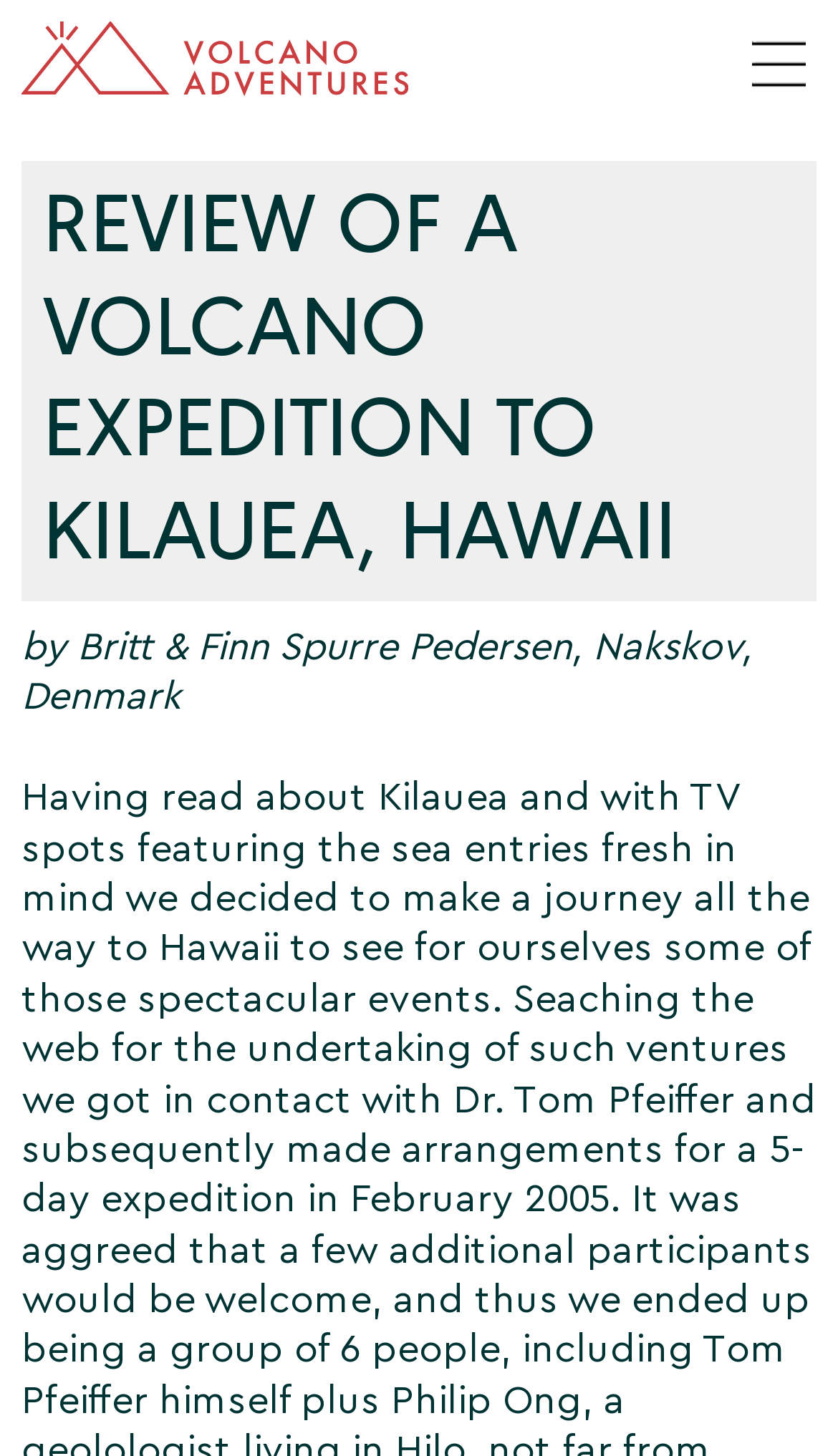What is the nationality of the authors of the review?
Answer the question with a single word or phrase by looking at the picture.

Danish